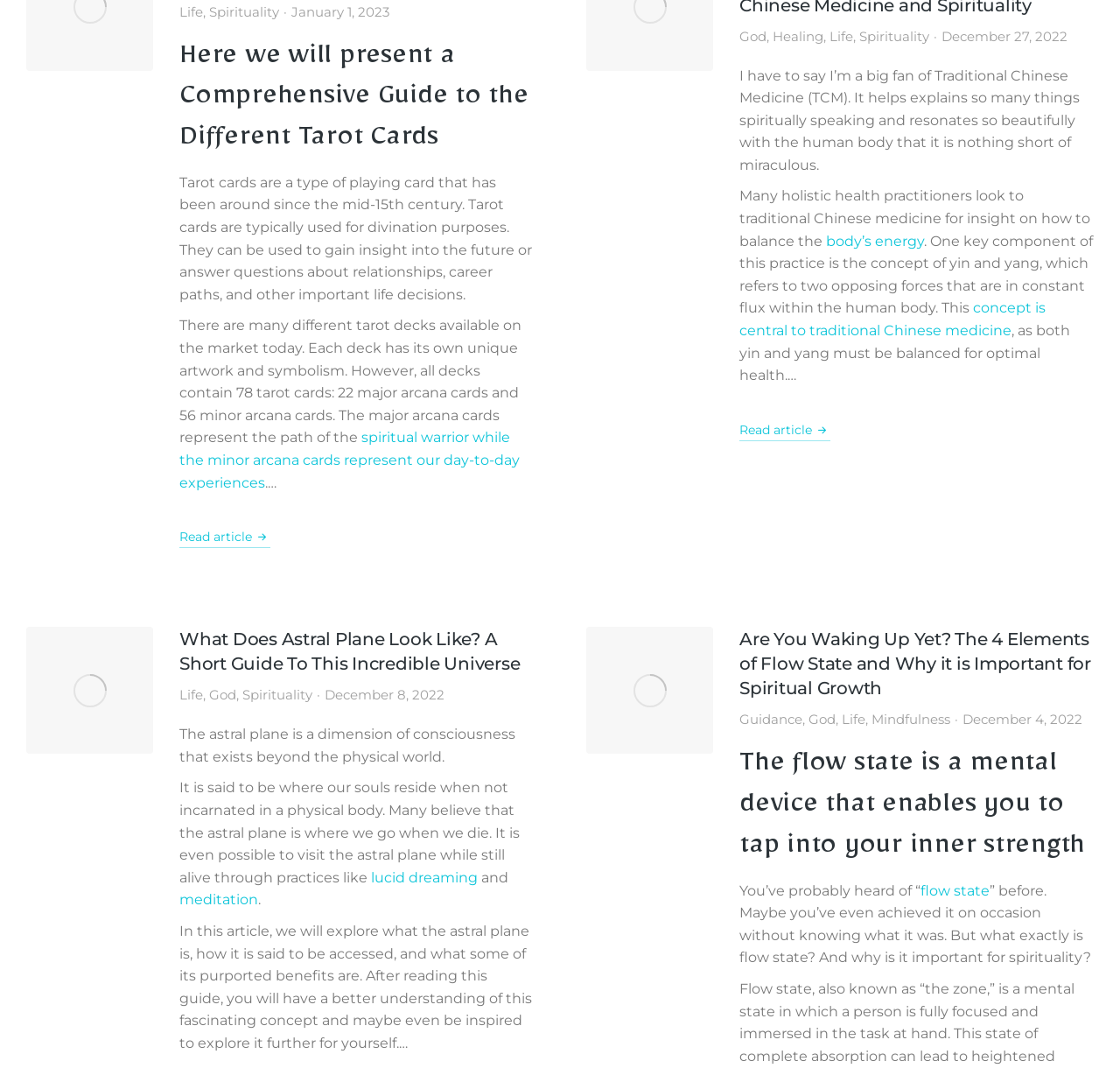What is the concept central to traditional Chinese medicine?
Based on the image content, provide your answer in one word or a short phrase.

Yin and yang